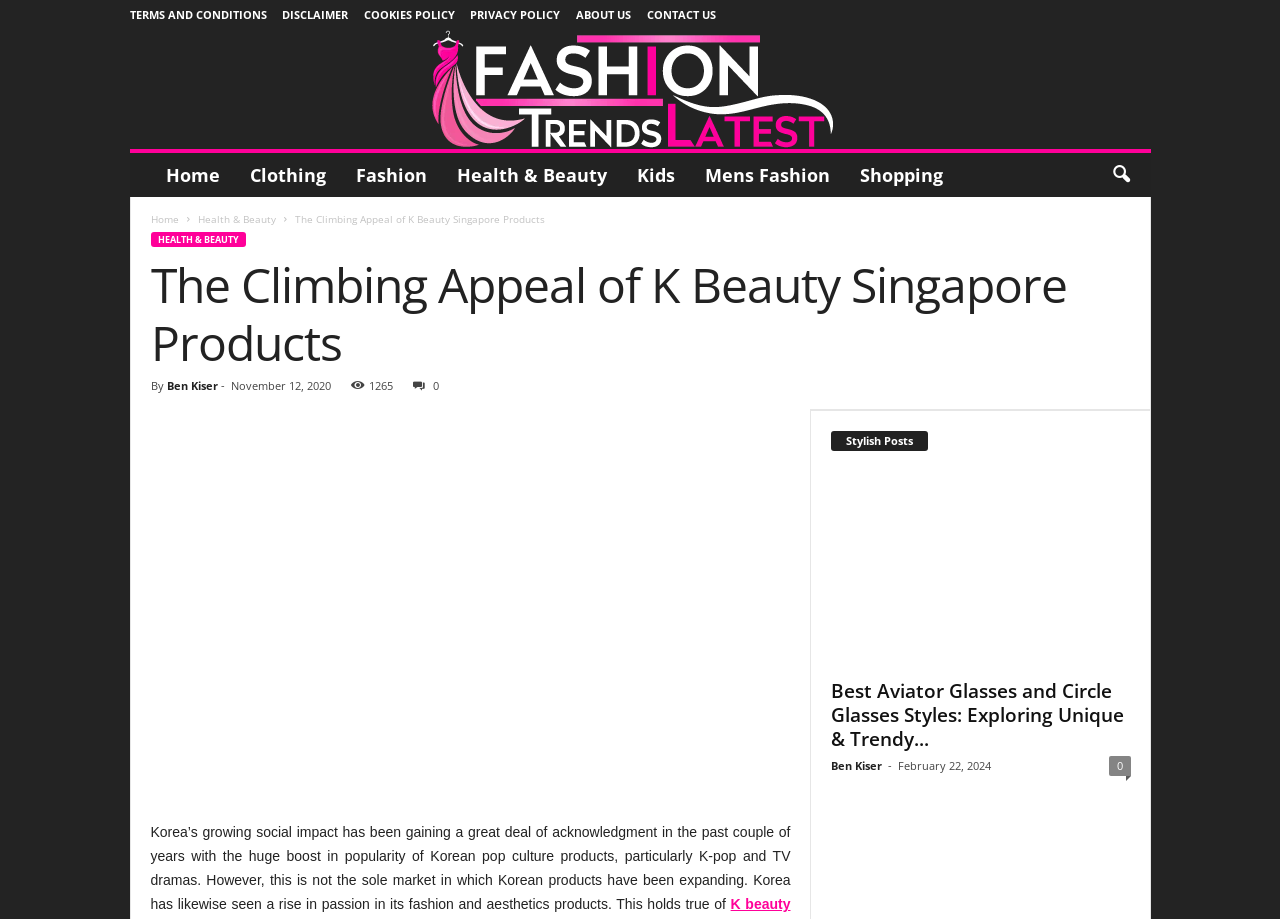Locate the bounding box coordinates of the clickable area needed to fulfill the instruction: "Click on the 'TERMS AND CONDITIONS' link".

[0.101, 0.008, 0.208, 0.024]